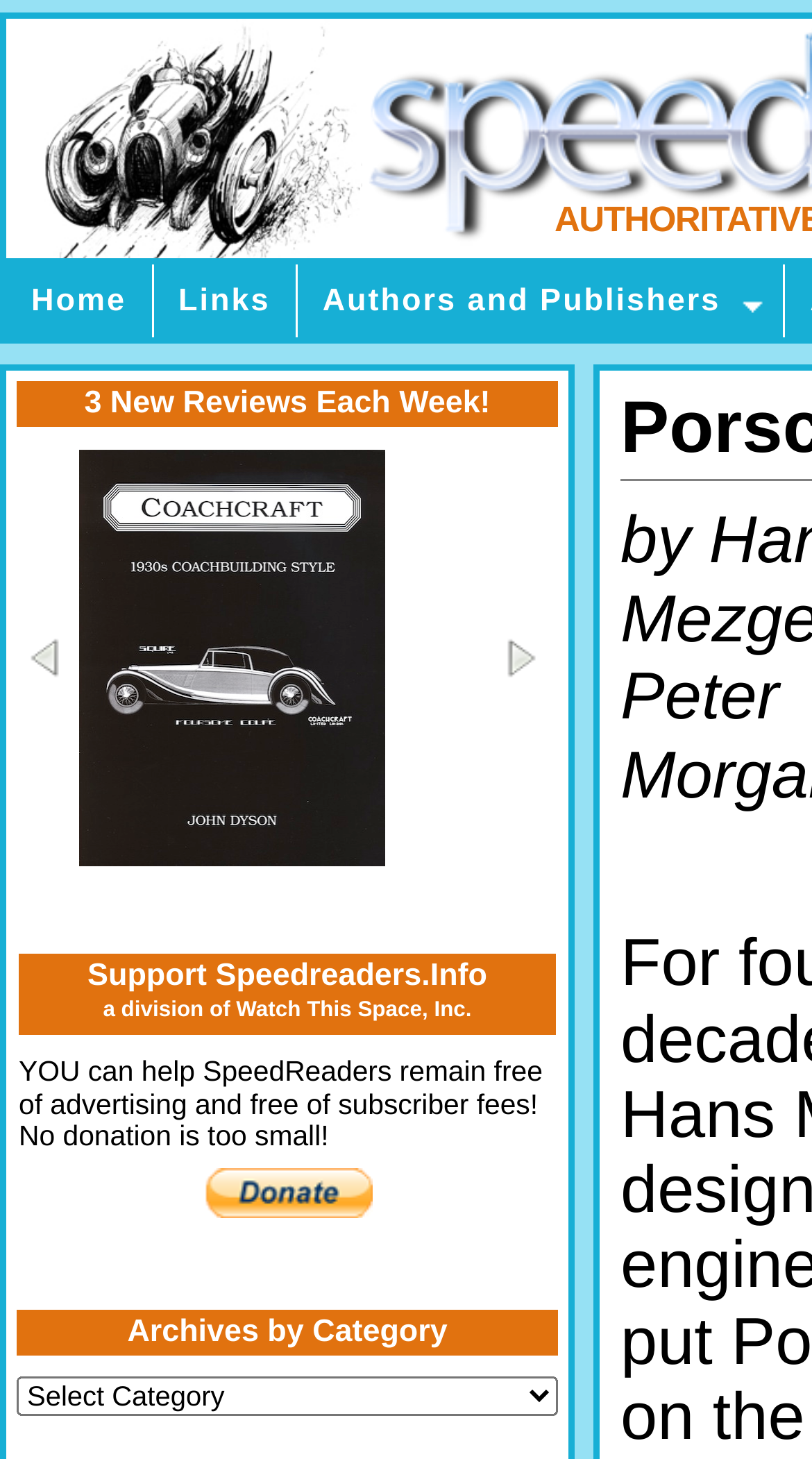Determine the bounding box coordinates in the format (top-left x, top-left y, bottom-right x, bottom-right y). Ensure all values are floating point numbers between 0 and 1. Identify the bounding box of the UI element described by: Home

[0.008, 0.181, 0.189, 0.231]